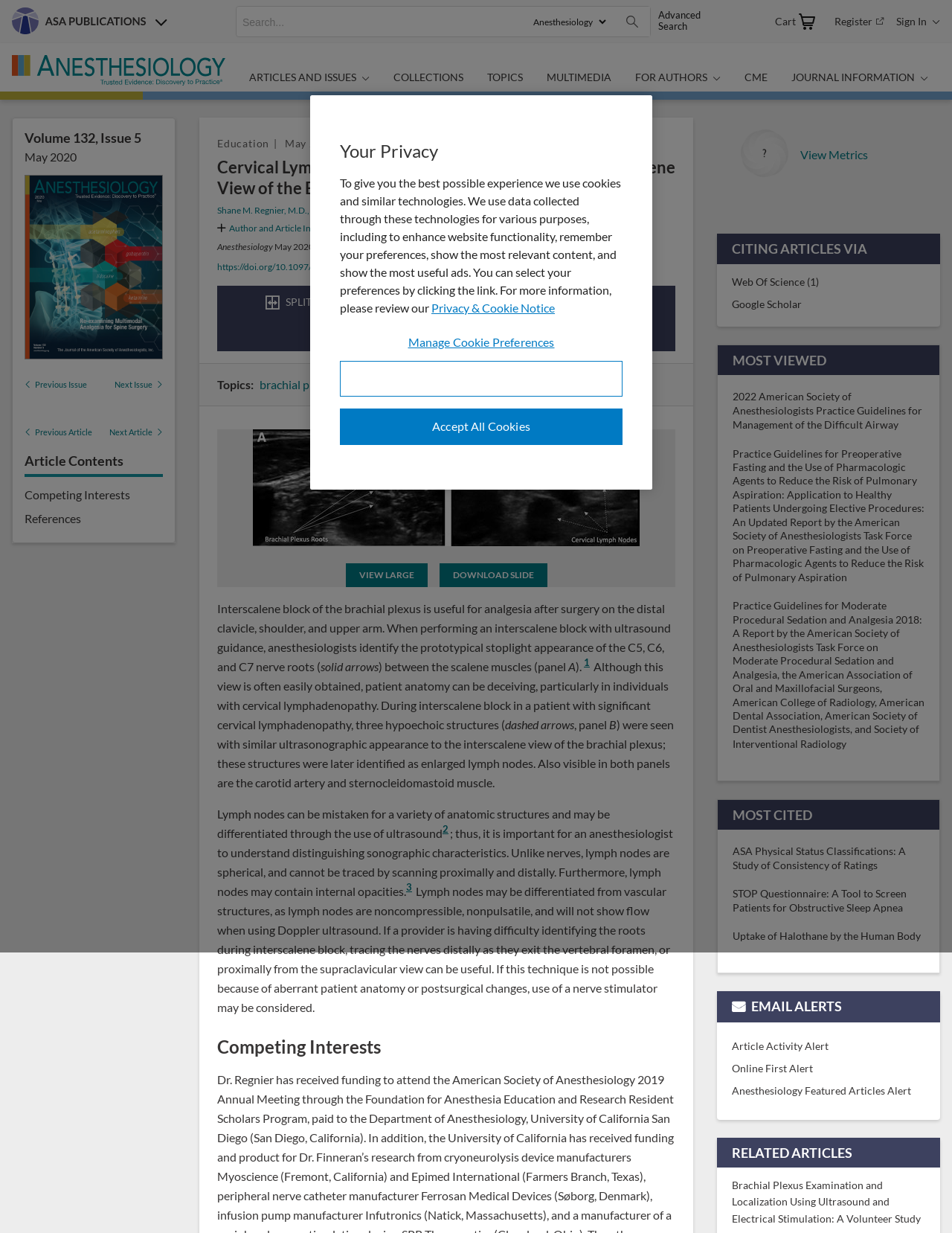Can you extract the headline from the webpage for me?

Cervical Lymphadenopathy Masquerading as the Interscalene View of the Brachial Plexus 